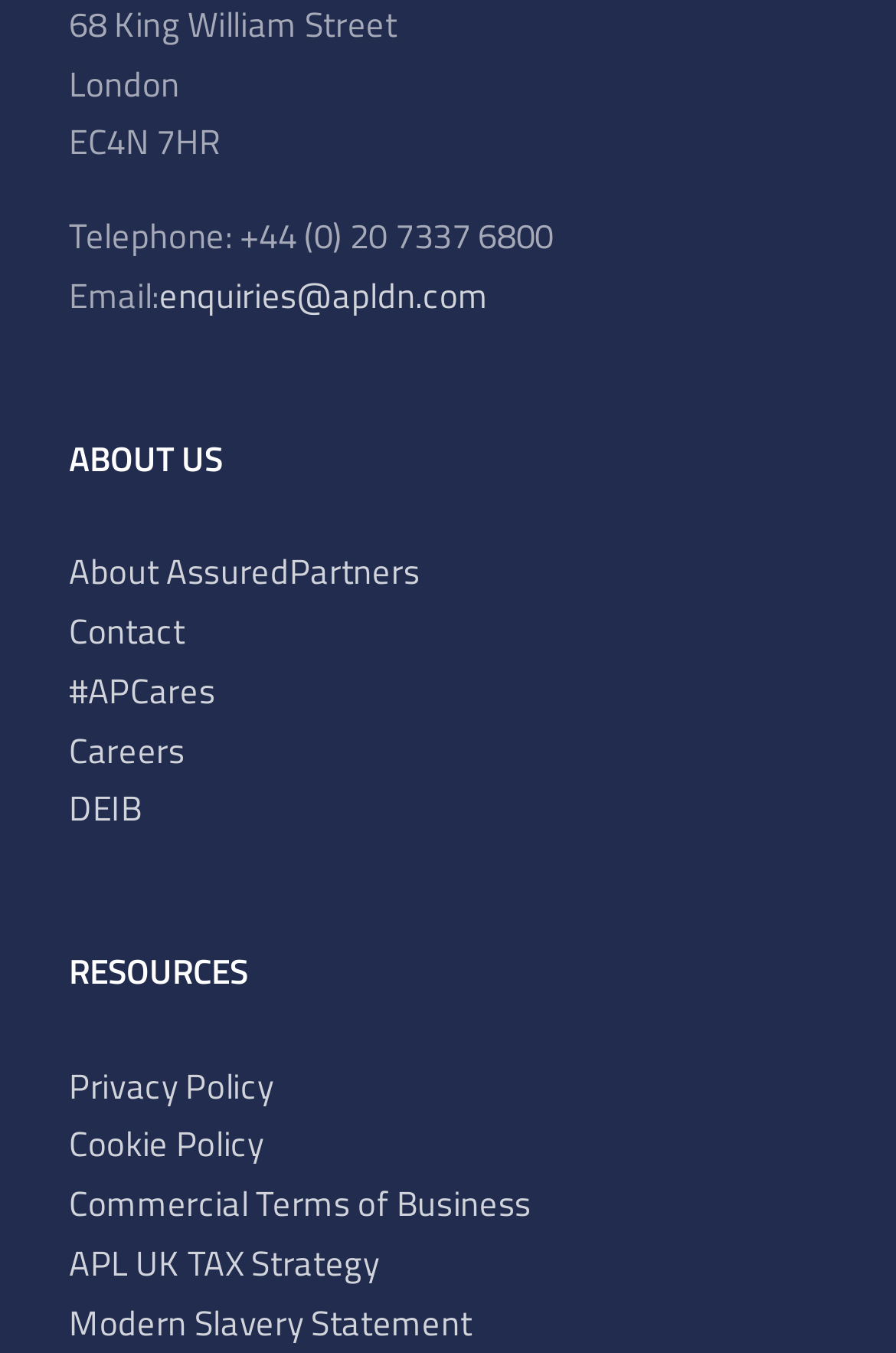Determine the bounding box for the HTML element described here: "APL UK TAX Strategy". The coordinates should be given as [left, top, right, bottom] with each number being a float between 0 and 1.

[0.077, 0.914, 0.424, 0.953]